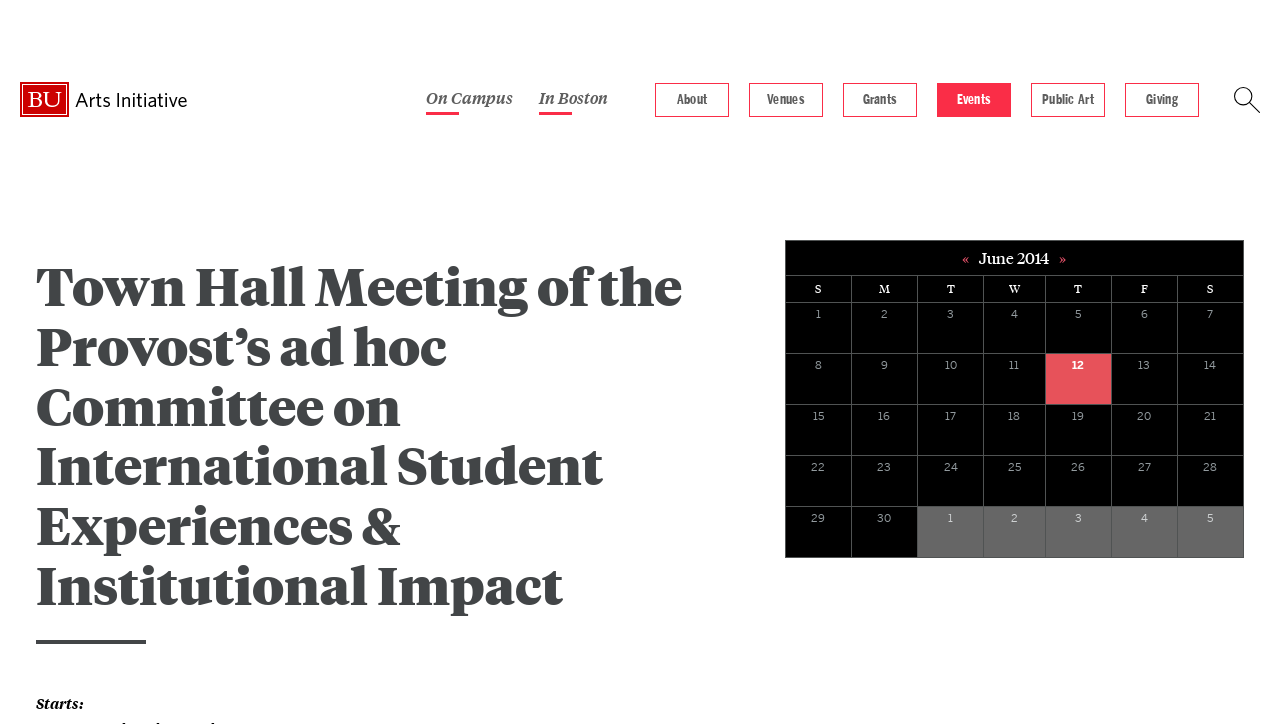Determine the bounding box coordinates of the clickable region to carry out the instruction: "View the 'Town Hall Meeting' event".

[0.028, 0.352, 0.555, 0.889]